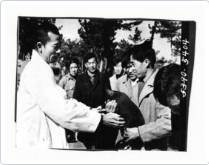What is the expression on the first man's face?
Look at the image and provide a detailed response to the question.

The expression on the first man's face can be described as smiling, which suggests a sense of camaraderie or goodwill, as mentioned in the caption.